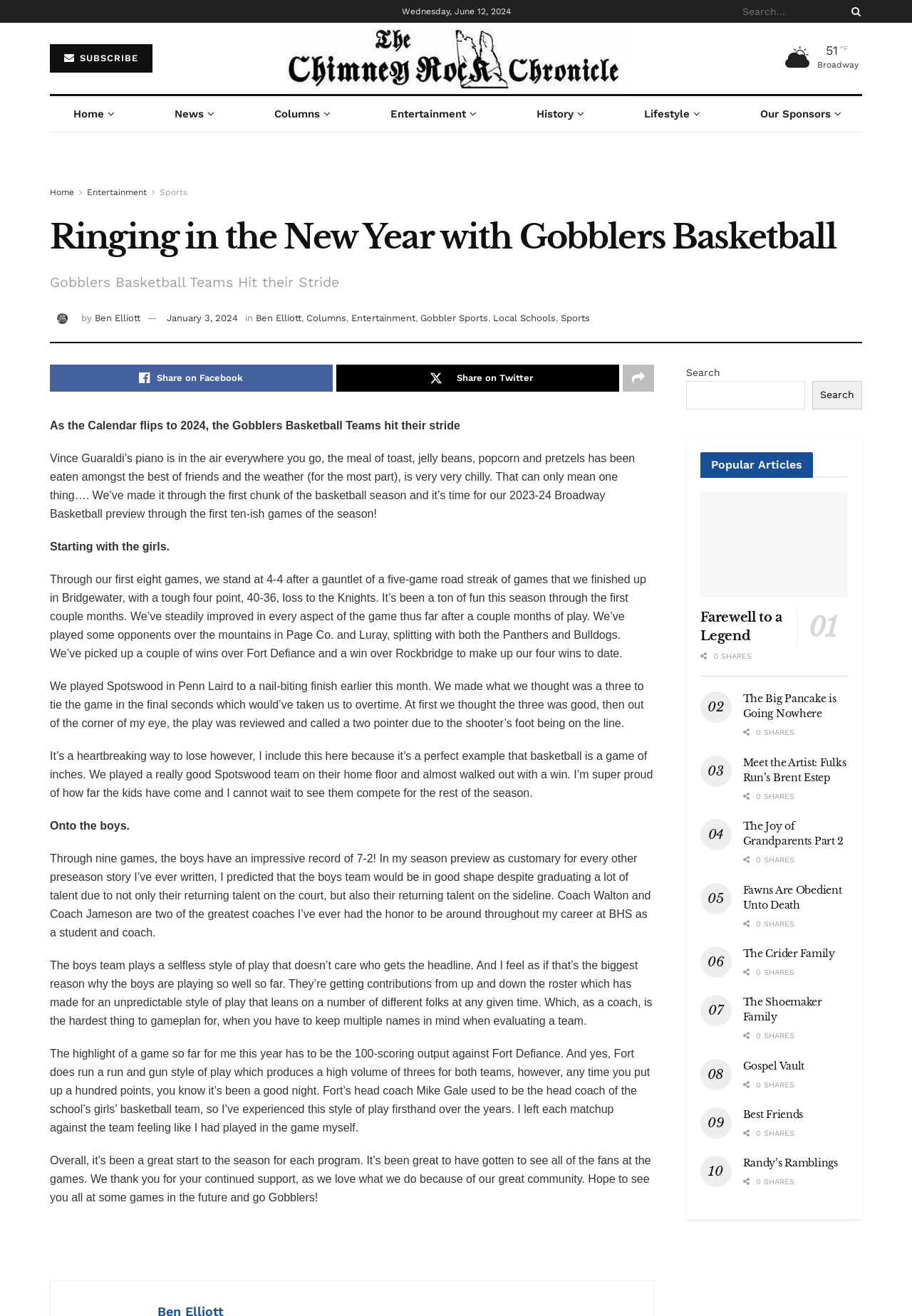Determine the bounding box coordinates of the clickable element to achieve the following action: 'Search for something'. Provide the coordinates as four float values between 0 and 1, formatted as [left, top, right, bottom].

[0.814, 0.0, 0.945, 0.017]